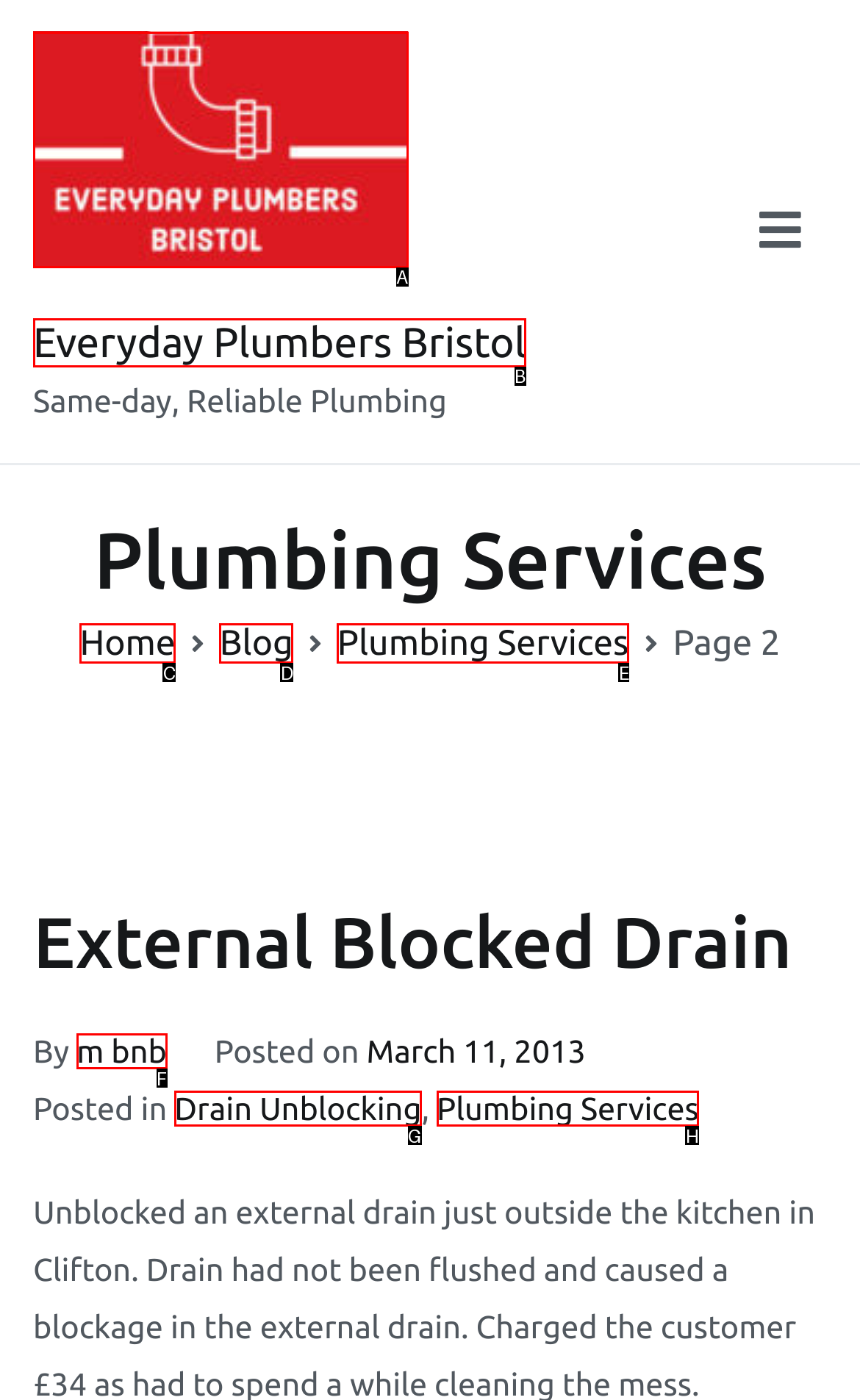Point out the option that aligns with the description: parent_node: Everyday Plumbers Bristol
Provide the letter of the corresponding choice directly.

A